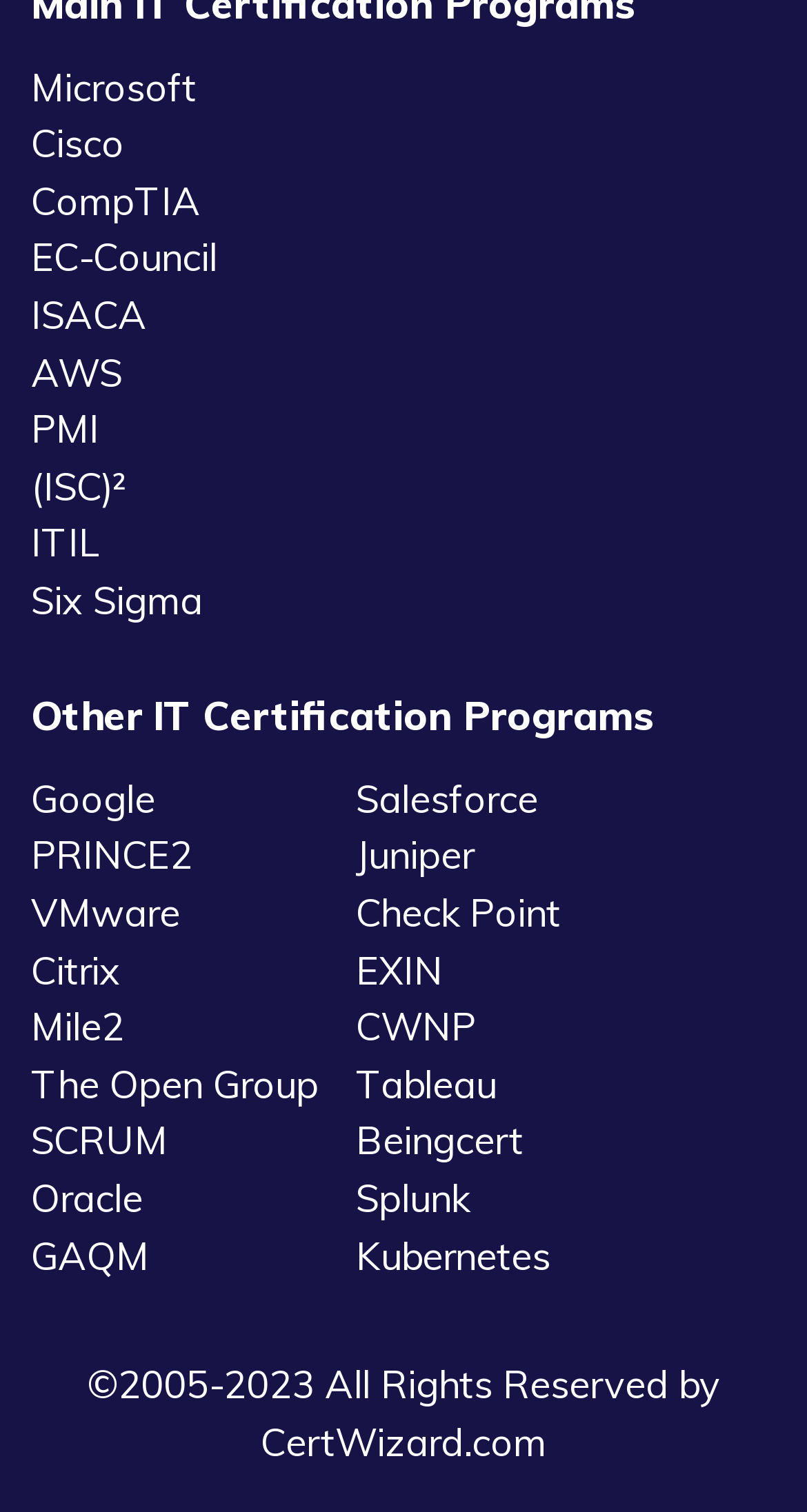Specify the bounding box coordinates of the element's area that should be clicked to execute the given instruction: "Explore Salesforce". The coordinates should be four float numbers between 0 and 1, i.e., [left, top, right, bottom].

[0.441, 0.513, 0.667, 0.544]